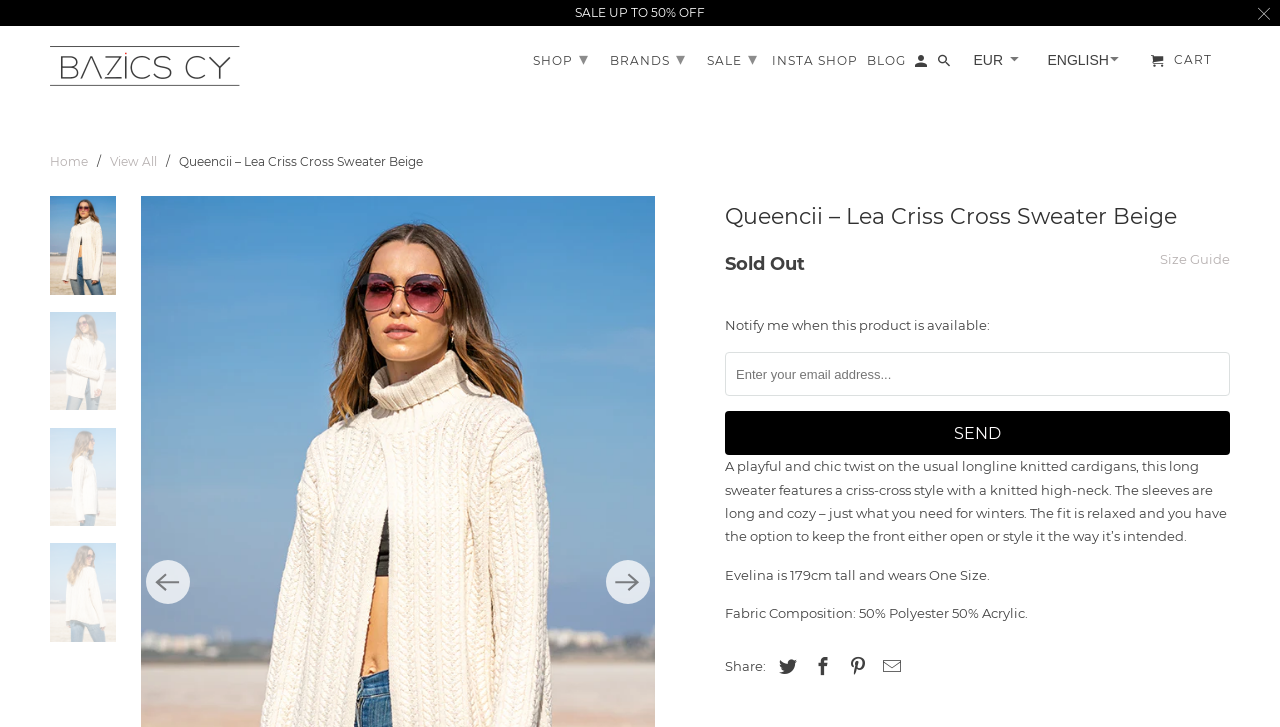Extract the bounding box coordinates for the UI element described by the text: "aria-label="Previous"". The coordinates should be in the form of [left, top, right, bottom] with values between 0 and 1.

[0.114, 0.77, 0.148, 0.831]